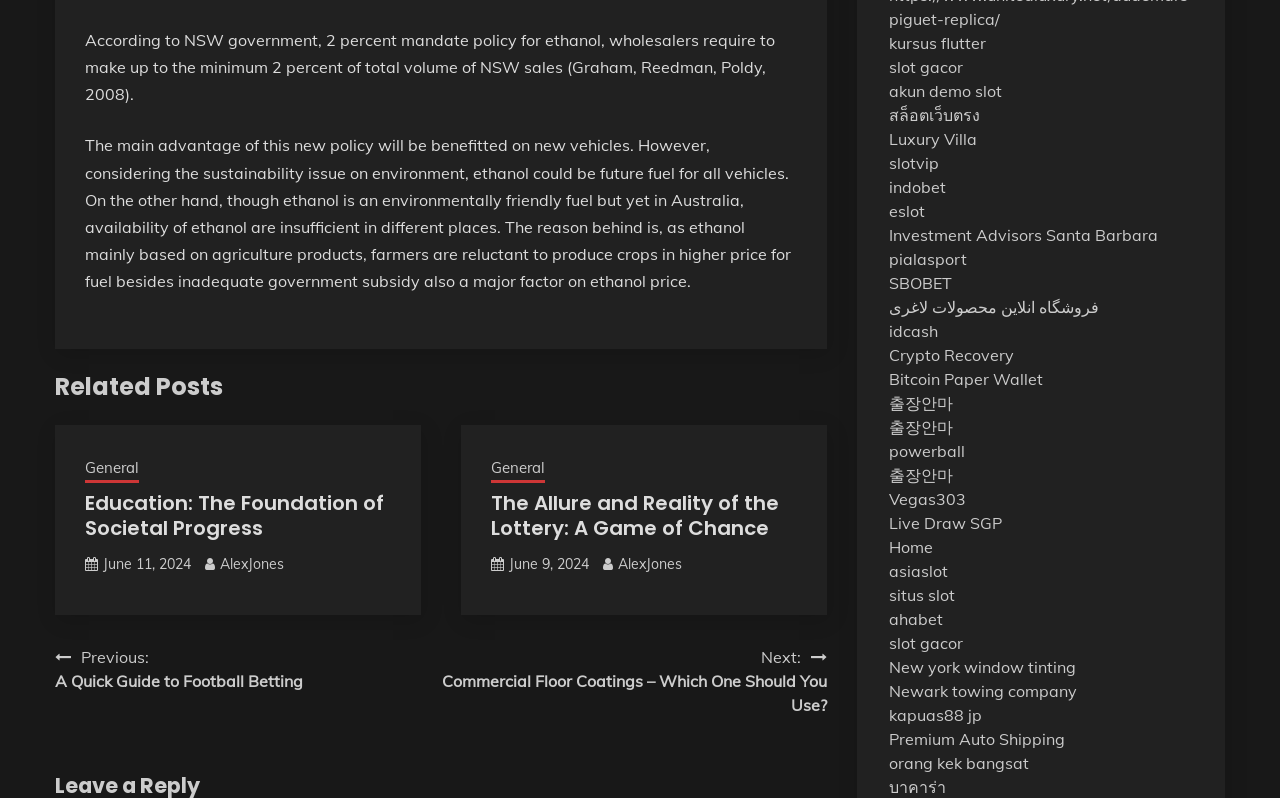What is the purpose of the links at the bottom of the page?
Examine the image and give a concise answer in one word or a short phrase.

Navigation